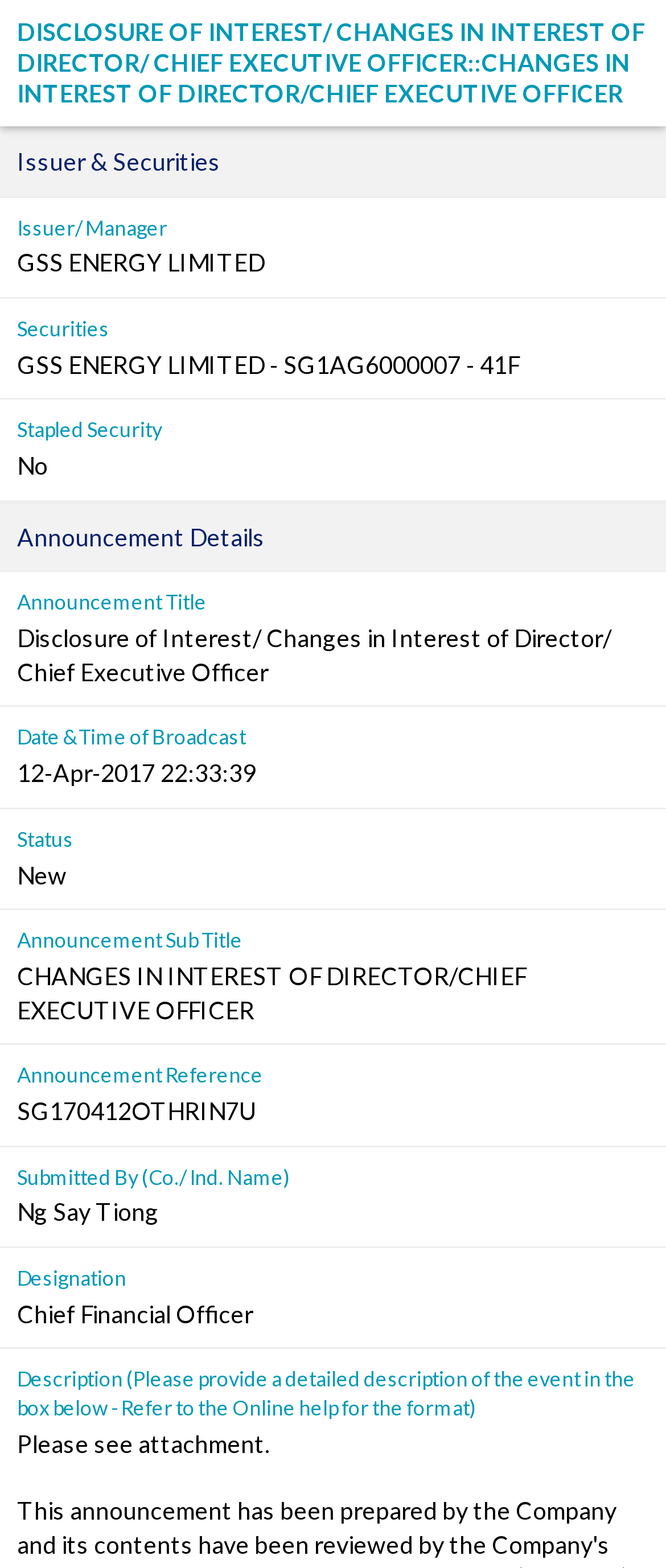Give a detailed account of the webpage.

This webpage appears to be a disclosure of interest or changes in interest of a director or chief executive officer. At the top, there is a heading that matches the meta description, "DISCLOSURE OF INTEREST/ CHANGES IN INTEREST OF DIRECTOR/ CHIEF EXECUTIVE OFFICER::CHANGES IN INTEREST OF DIRECTOR/CHIEF EXECUTIVE OFFICER". 

Below this heading, there is a section titled "Issuer & Securities" which contains a list of details about the issuer and securities, including the issuer/manager, securities, and stapled security. 

Further down, there is another section titled "Announcement Details" which contains a list of details about the announcement, including the announcement title, date and time of broadcast, status, announcement sub-title, announcement reference, submitted by, designation, and description. 

The description section contains a brief text "Please see attachment." indicating that there is an attachment related to the announcement.